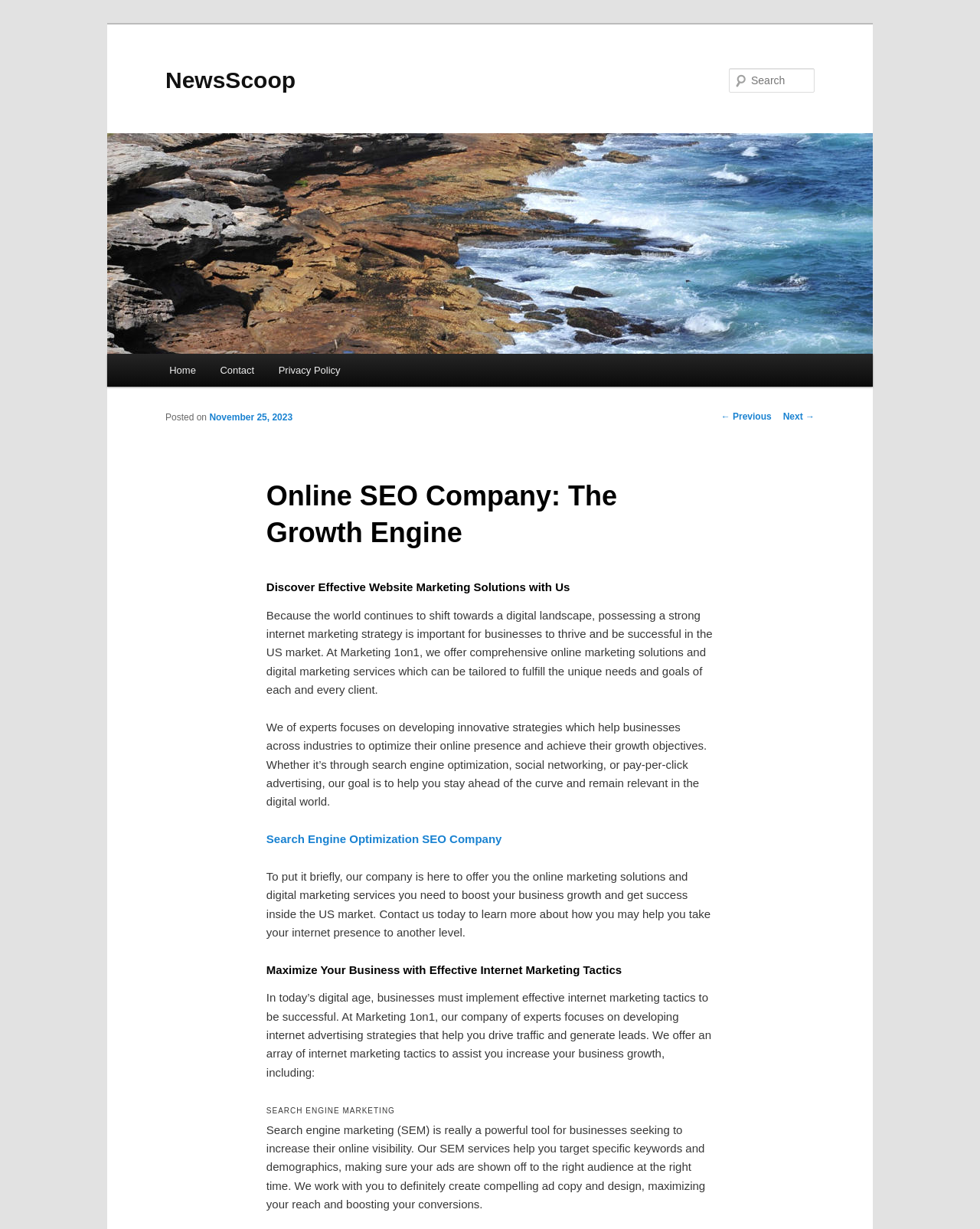Please determine the bounding box coordinates of the element's region to click in order to carry out the following instruction: "Search for something". The coordinates should be four float numbers between 0 and 1, i.e., [left, top, right, bottom].

[0.744, 0.055, 0.831, 0.075]